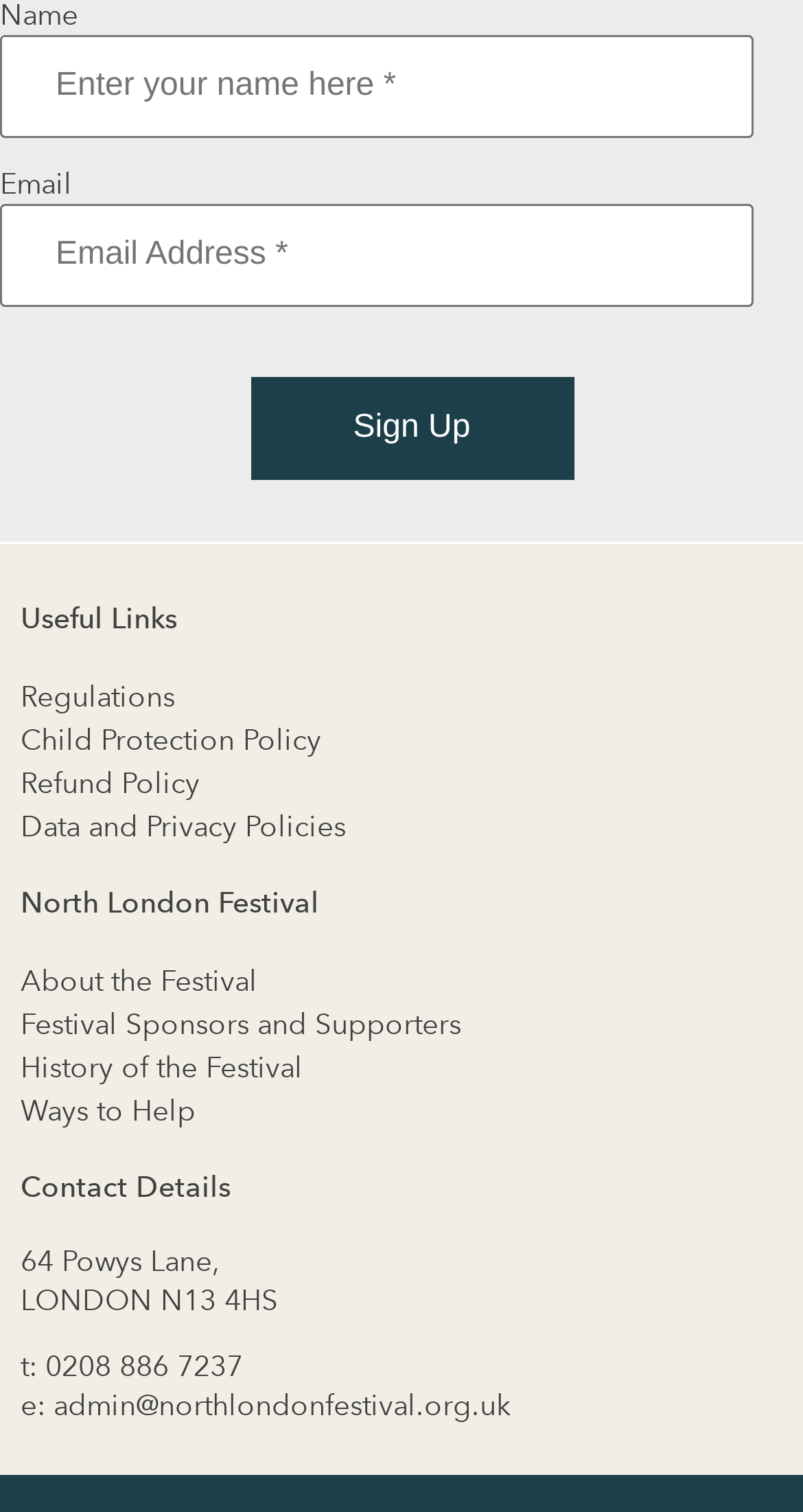Using the provided description: "Festival Sponsors and Supporters", find the bounding box coordinates of the corresponding UI element. The output should be four float numbers between 0 and 1, in the format [left, top, right, bottom].

[0.026, 0.667, 0.574, 0.69]